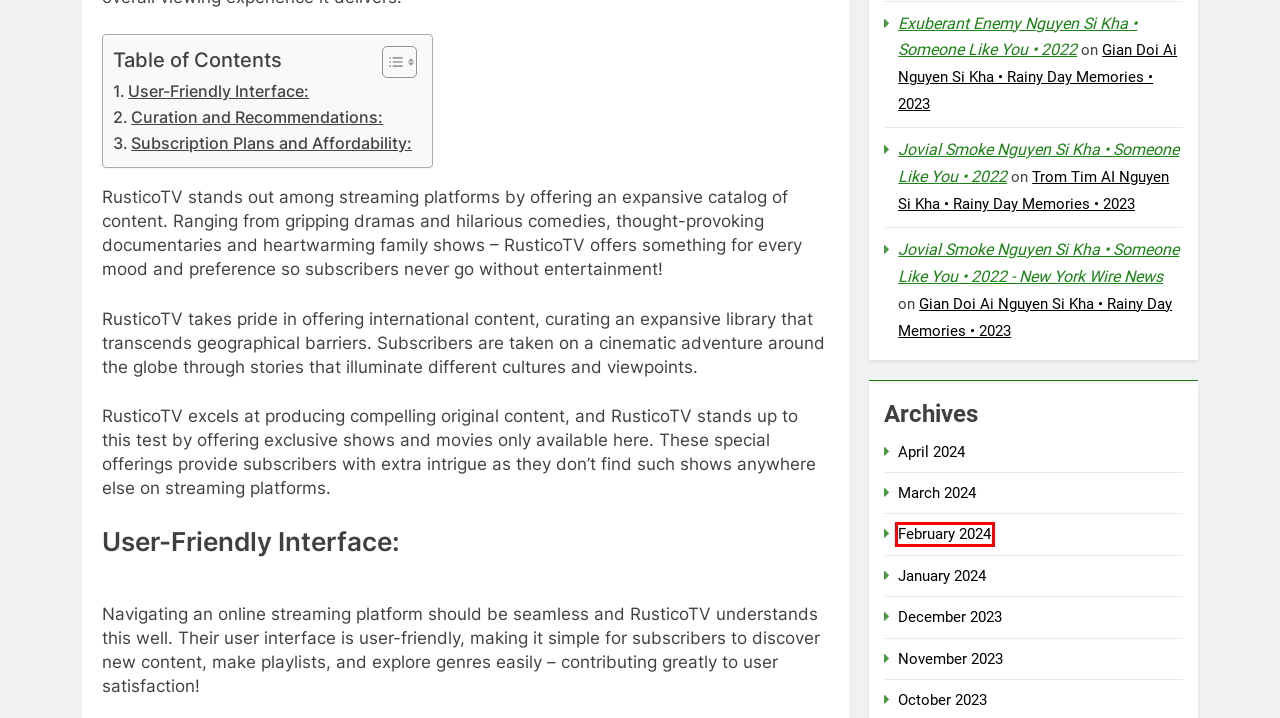Examine the screenshot of a webpage with a red bounding box around a UI element. Your task is to identify the webpage description that best corresponds to the new webpage after clicking the specified element. The given options are:
A. December 2023 - New York Wire News
B. March 2024 - New York Wire News
C. February 2024 - New York Wire News
D. Why Should You Always Hire A Car Accident Lawyer? - New York Wire News
E. November 2023 - New York Wire News
F. January 2024 - New York Wire News
G. Jovial Smoke Nguyen Si Kha • Someone Like You • 2022
H. October 2023 - New York Wire News

C